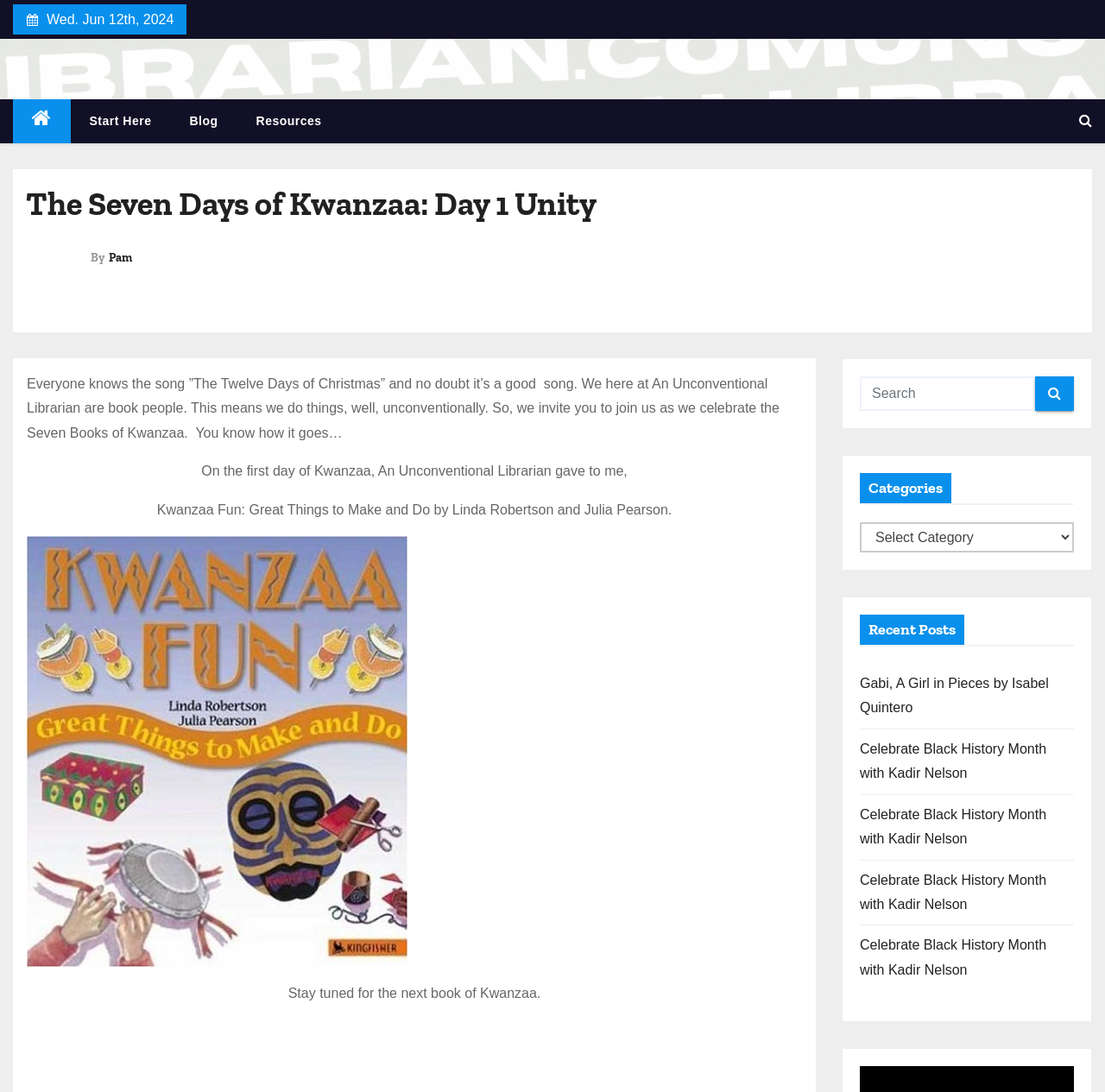Determine the bounding box coordinates of the clickable region to carry out the instruction: "Click the 'Start Here' link".

[0.064, 0.091, 0.154, 0.131]